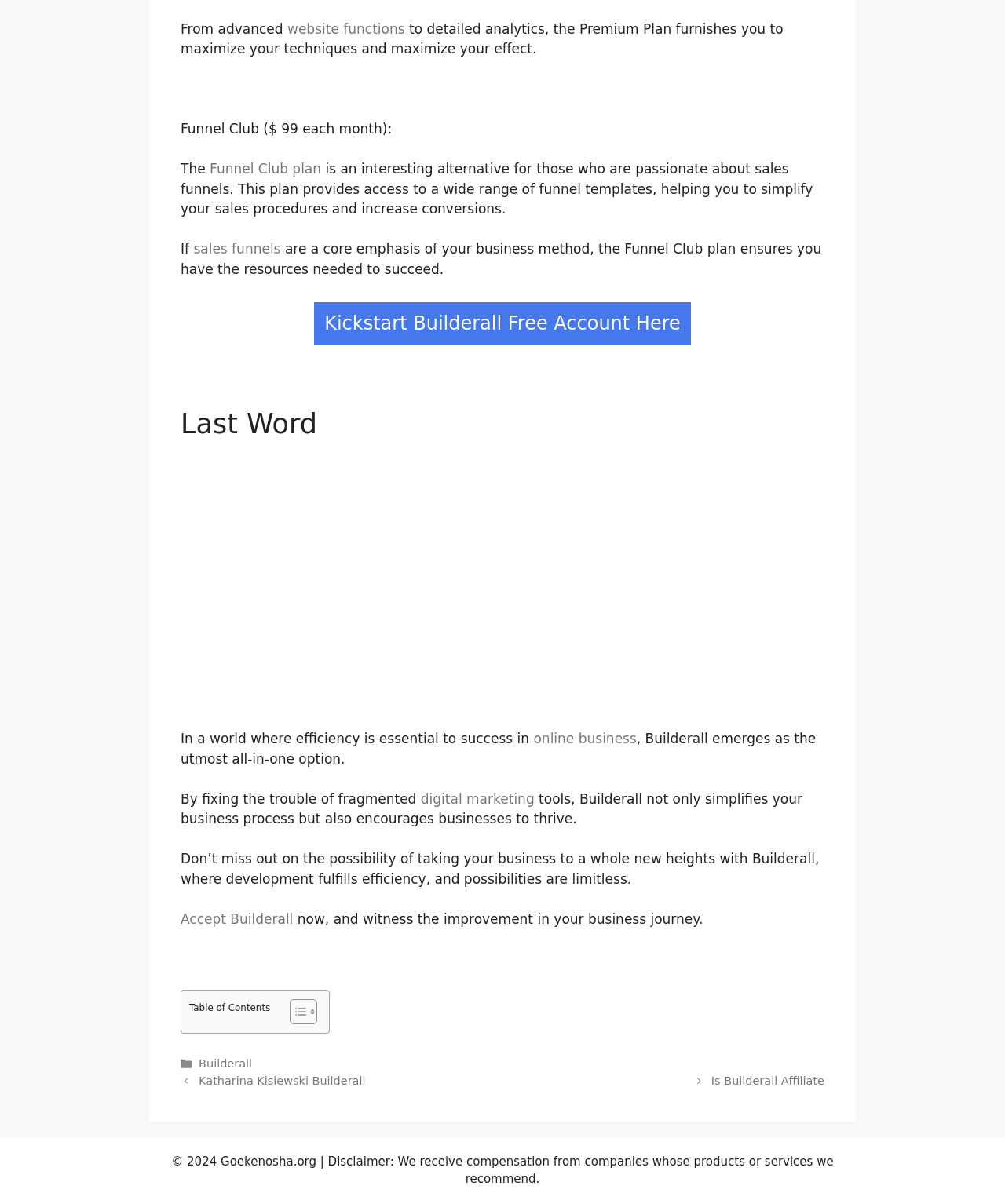Please specify the bounding box coordinates of the clickable region necessary for completing the following instruction: "Toggle the Table of Content". The coordinates must consist of four float numbers between 0 and 1, i.e., [left, top, right, bottom].

[0.277, 0.829, 0.312, 0.851]